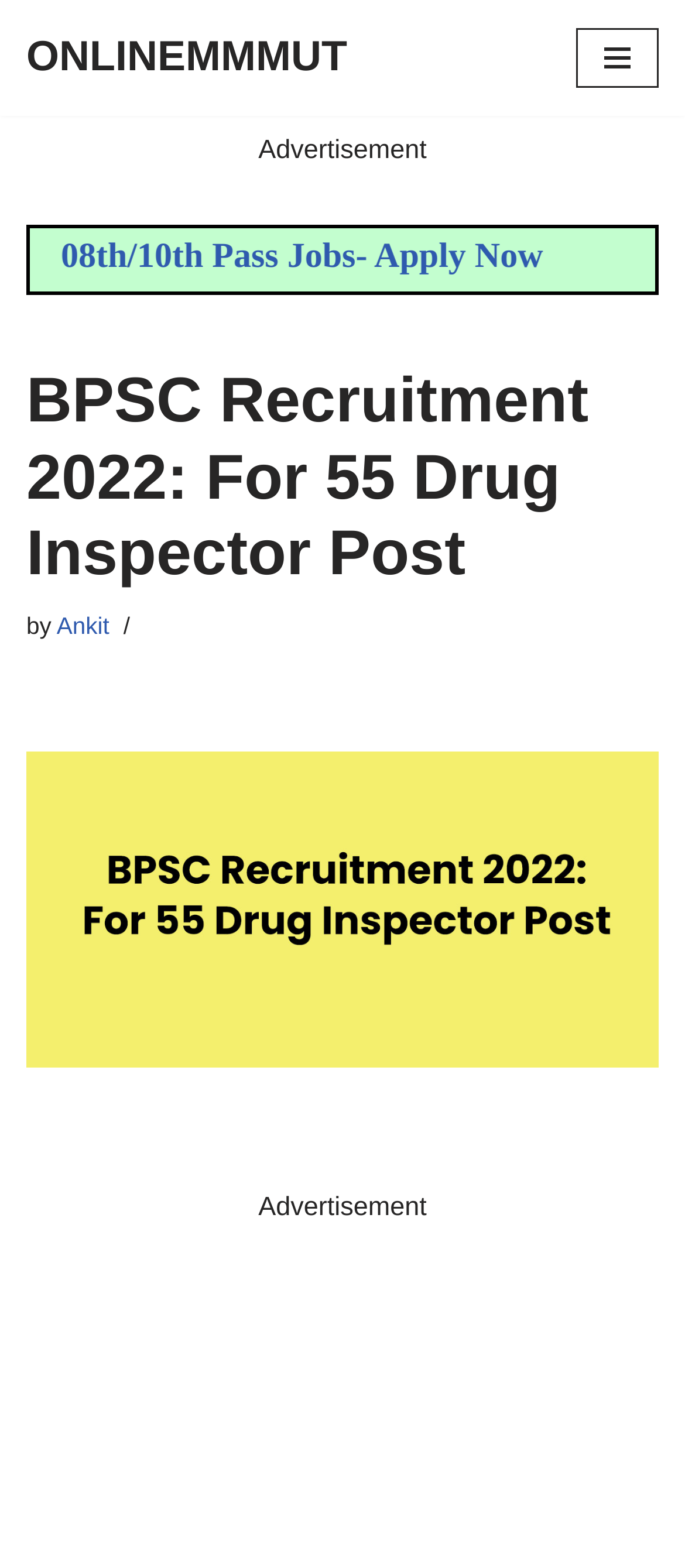What is the author of the post?
Offer a detailed and full explanation in response to the question.

I found the author's name by looking at the text 'by' followed by a link with the text 'Ankit', which suggests that Ankit is the author of the post.